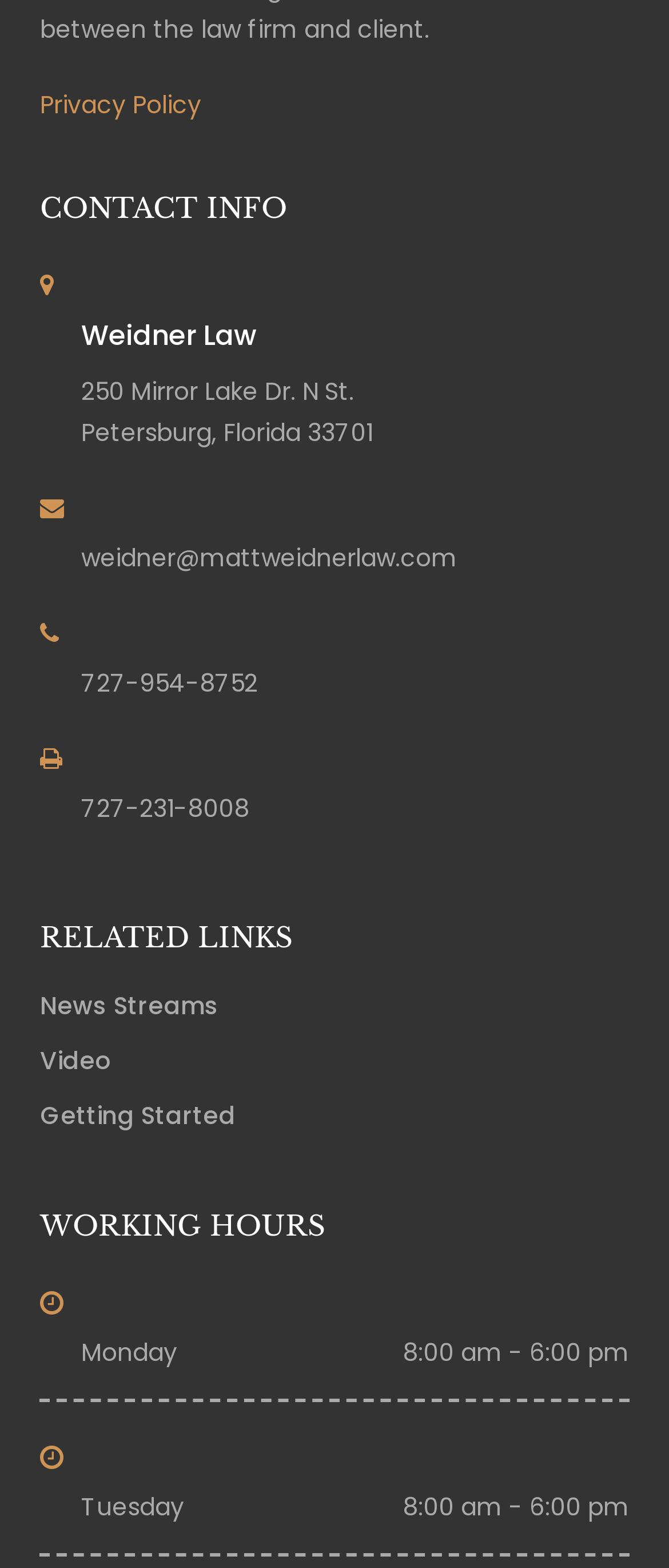Using the provided description: "Getting Started", find the bounding box coordinates of the corresponding UI element. The output should be four float numbers between 0 and 1, in the format [left, top, right, bottom].

[0.06, 0.698, 0.94, 0.724]